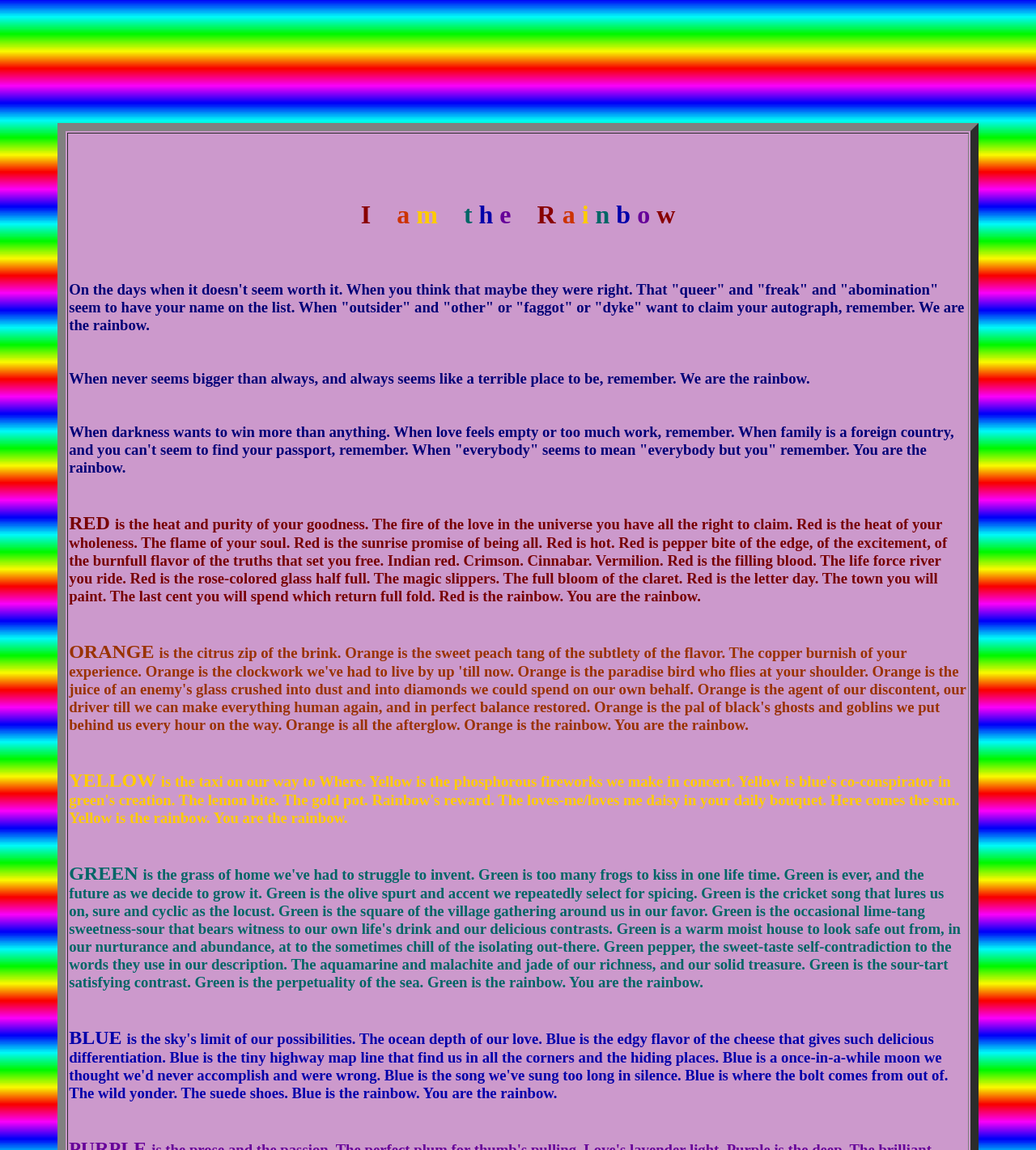What is the theme of this webpage?
Provide a well-explained and detailed answer to the question.

The webpage has a prominent theme of rainbow, with each color of the rainbow (RED, ORANGE, YELLOW, GREEN, BLUE) mentioned separately, and the text 'You are the rainbow' appears multiple times, indicating that the webpage is about self-acceptance and empowerment.